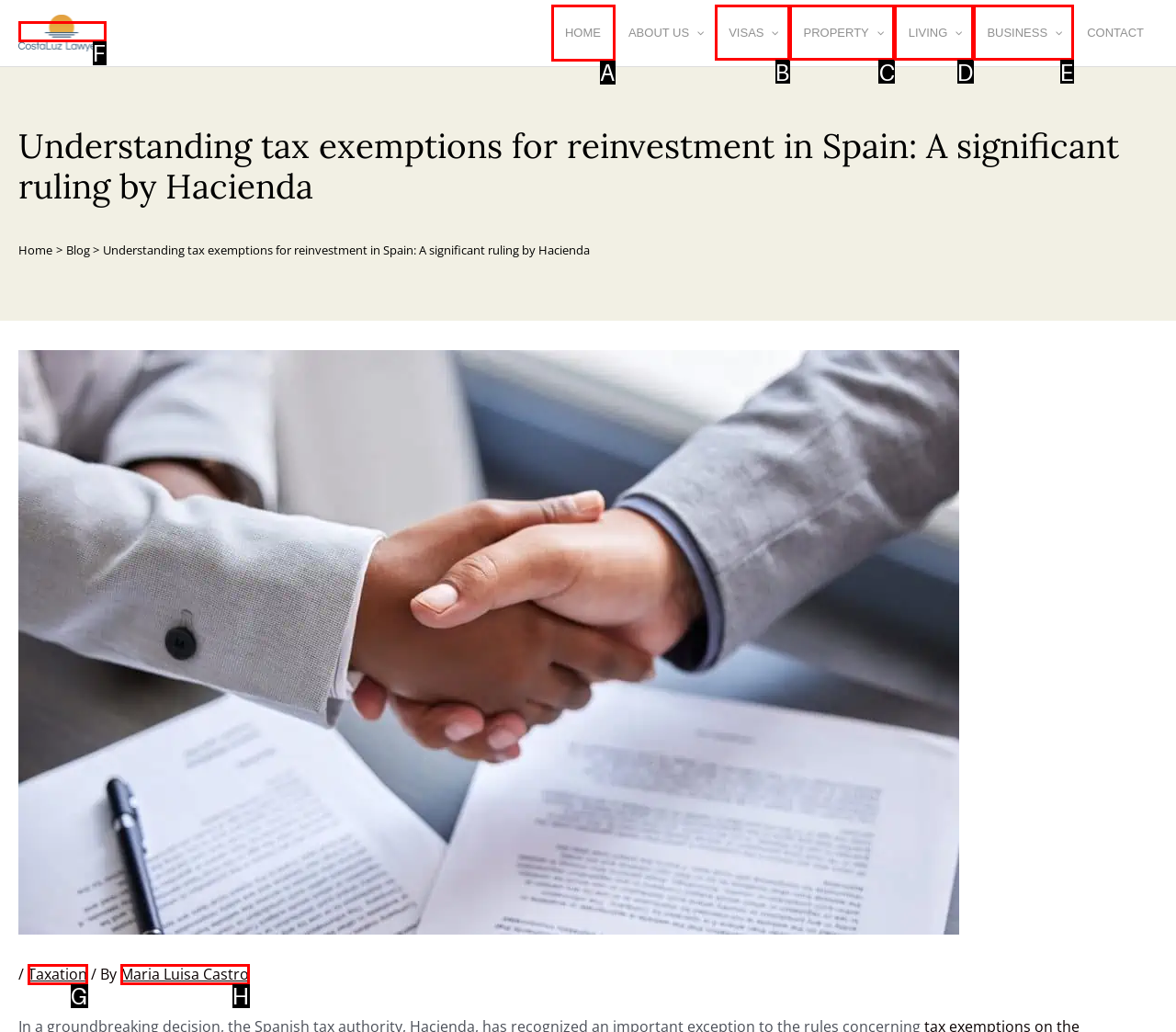Determine the letter of the element to click to accomplish this task: Go to the HOME page. Respond with the letter.

A